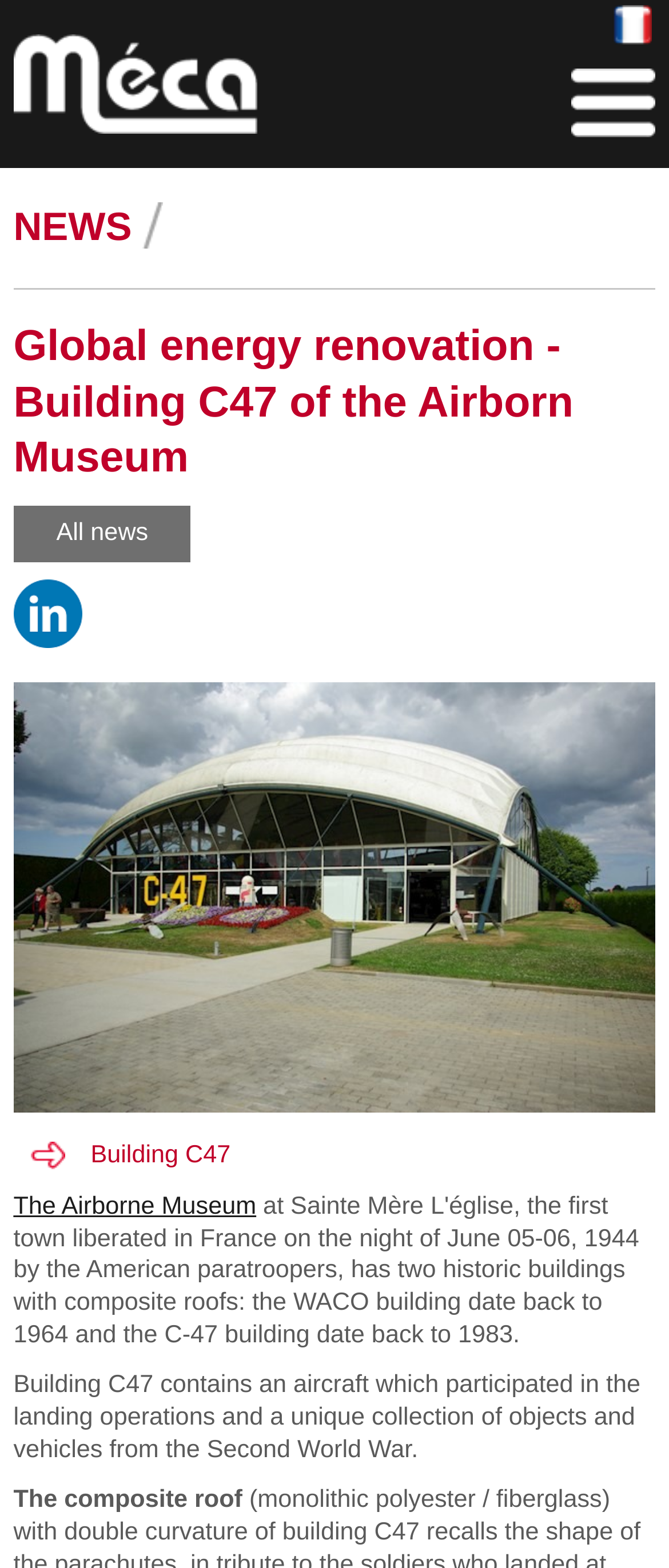What is the language of the webpage?
Using the image, elaborate on the answer with as much detail as possible.

I found the answer by looking at the link element with the text 'fr'. This suggests that the language of the webpage is French.